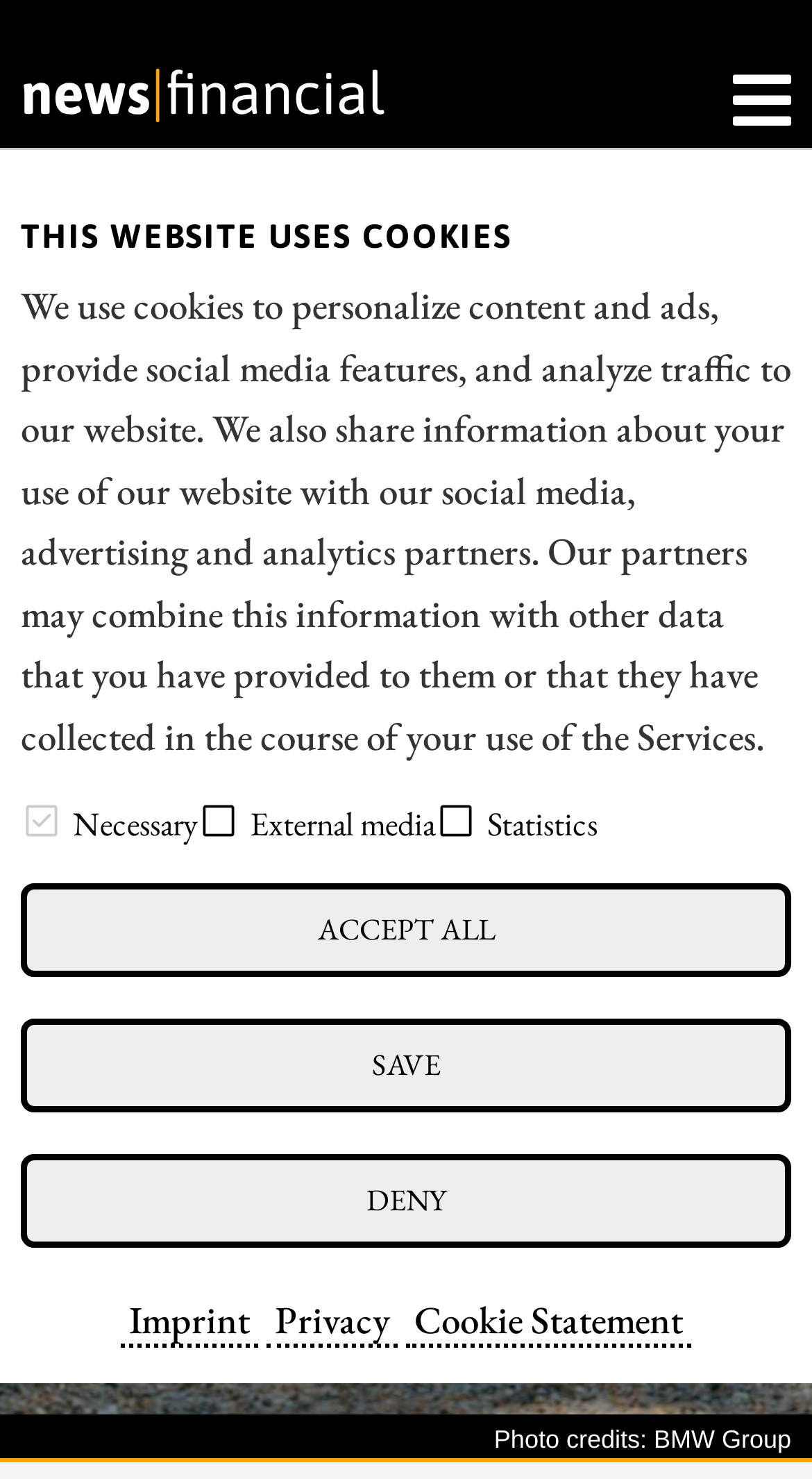Predict the bounding box of the UI element based on the description: "WordPress". The coordinates should be four float numbers between 0 and 1, formatted as [left, top, right, bottom].

None